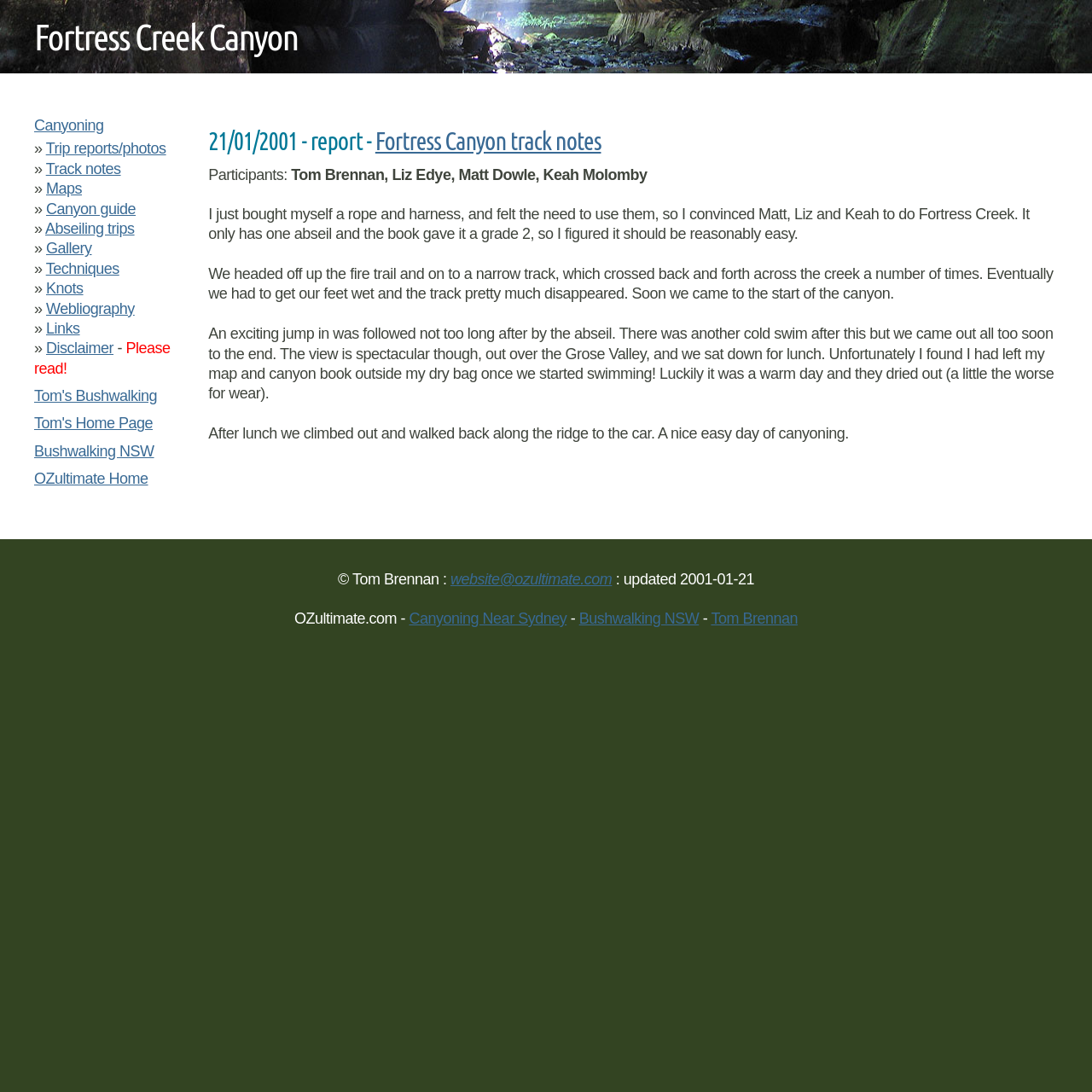What is the name of the website that this report is part of?
Look at the image and construct a detailed response to the question.

The webpage has a heading 'Fortress Creek Canyon - OZultimate.com canyoning' and mentions 'OZultimate.com' at the bottom, so the answer is OZultimate.com.